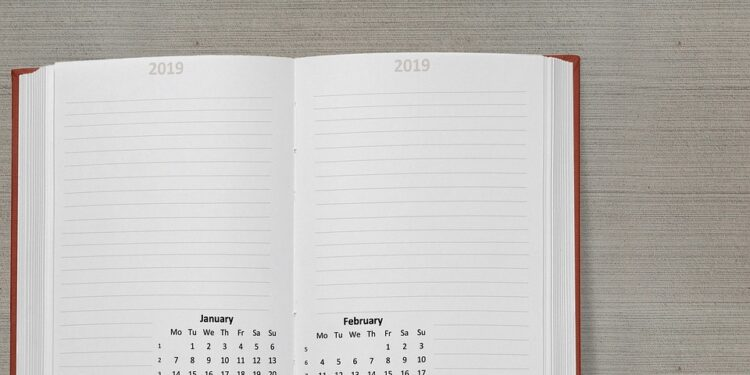What is the layout of the diary emphasizing?
Provide a concise answer using a single word or phrase based on the image.

organization and planning